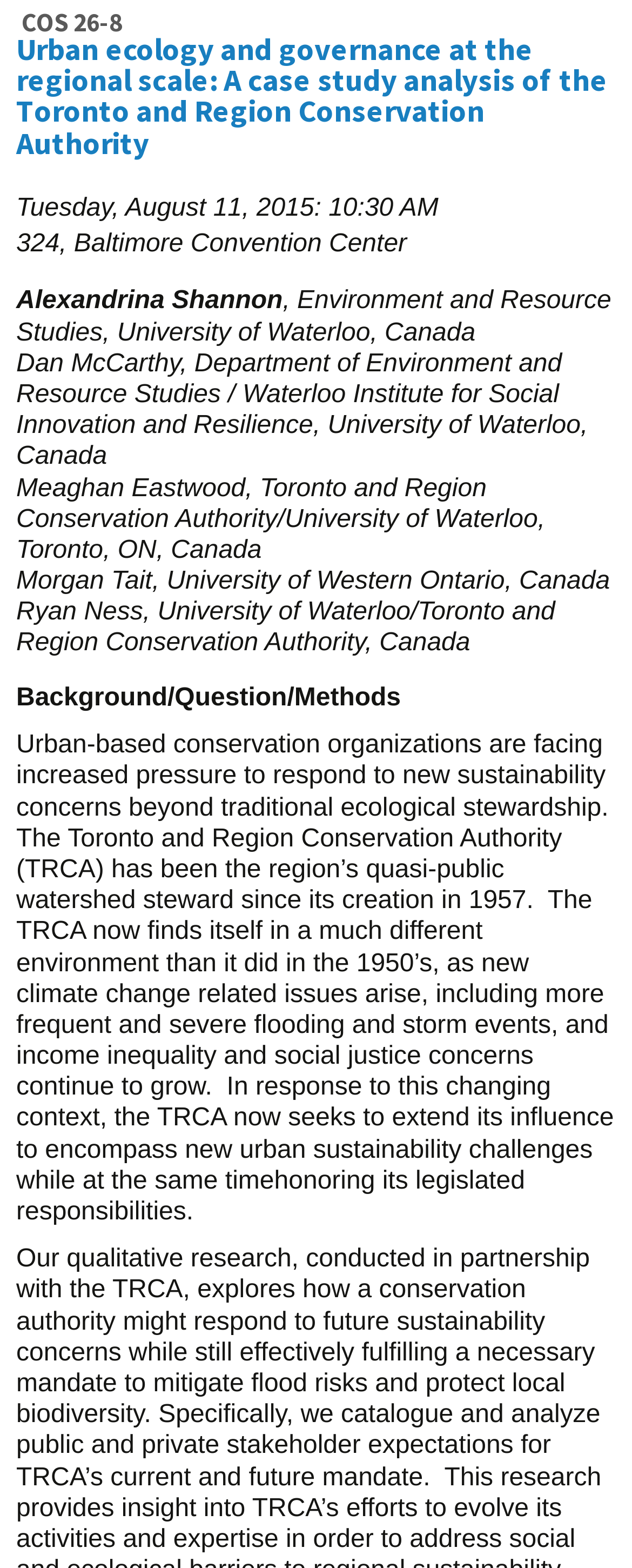Who are the authors of the session?
Answer the question with a single word or phrase by looking at the picture.

Alexandrina Shannon, Dan McCarthy, Meaghan Eastwood, Morgan Tait, Ryan Ness